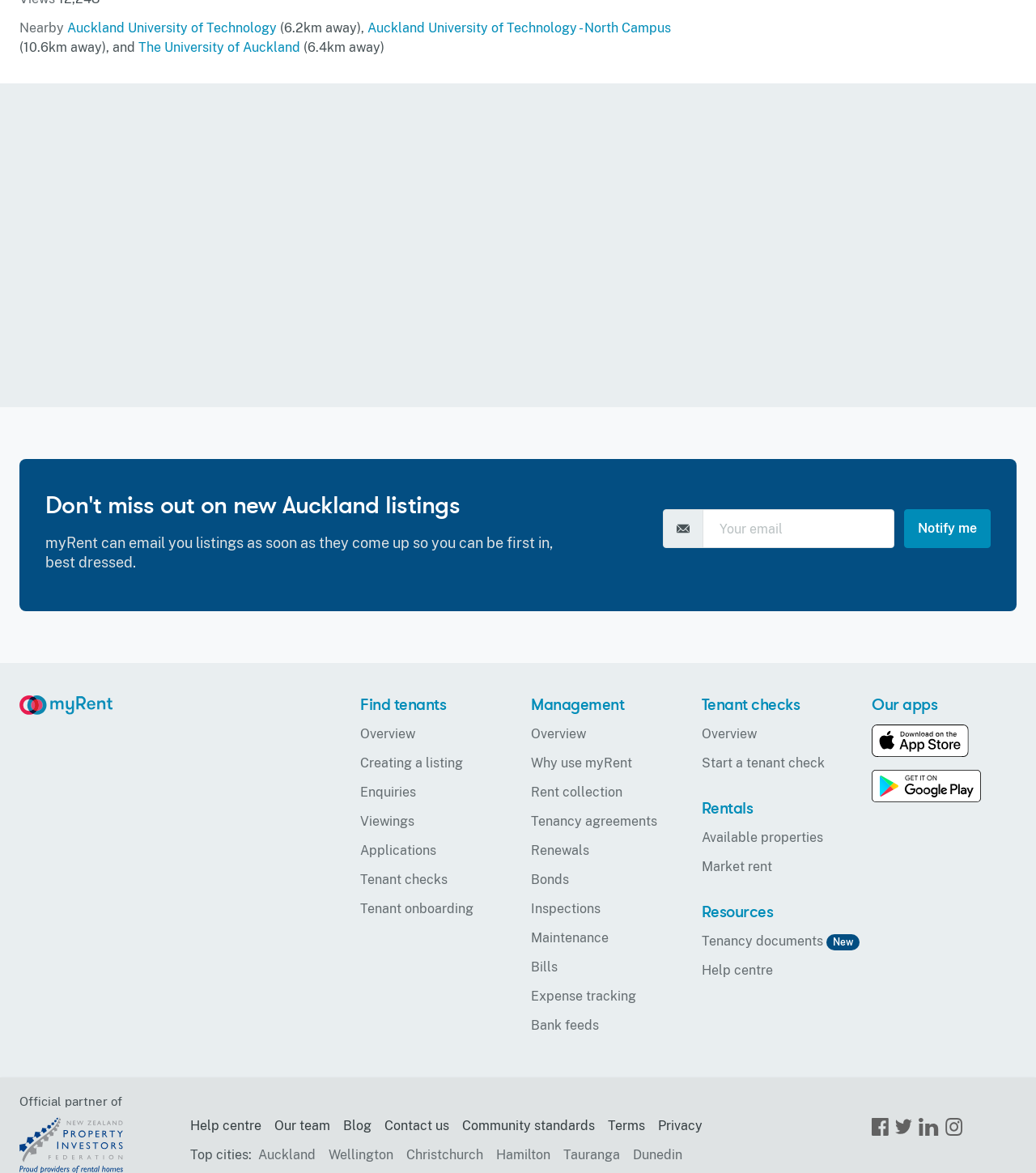What is the name of the university mentioned?
Please respond to the question with a detailed and thorough explanation.

The answer can be found in the static text elements at the top of the webpage, which mention 'Auckland University of Technology' and 'Auckland University of Technology - North Campus'.